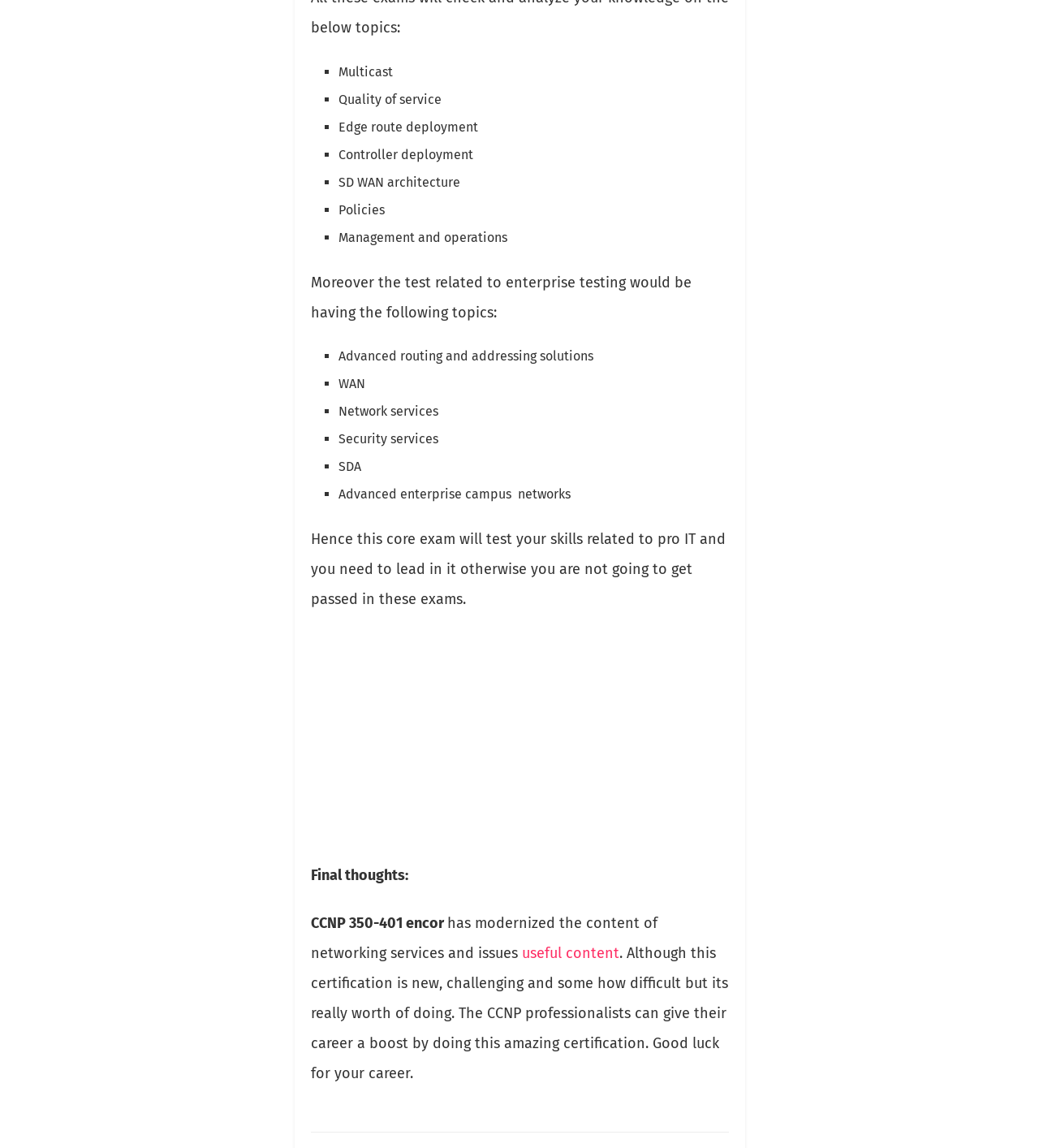How many fields are required to leave a reply?
Please answer the question with as much detail and depth as you can.

To leave a reply, three fields are required: Comment, Name, and Email. These fields are marked with an asterisk (*) and are required to be filled in.